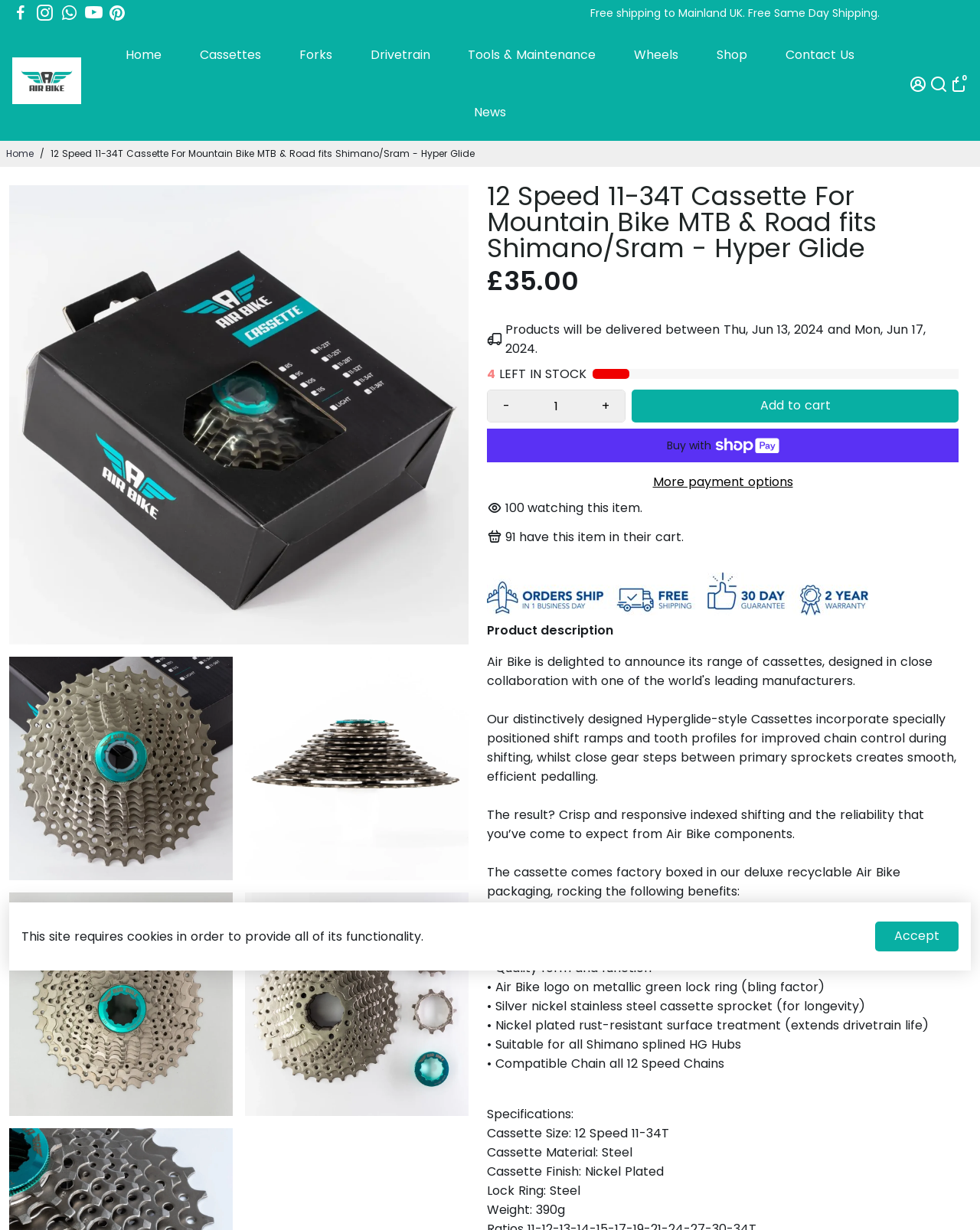Locate the bounding box coordinates of the element you need to click to accomplish the task described by this instruction: "Increase the quantity".

[0.598, 0.317, 0.638, 0.343]